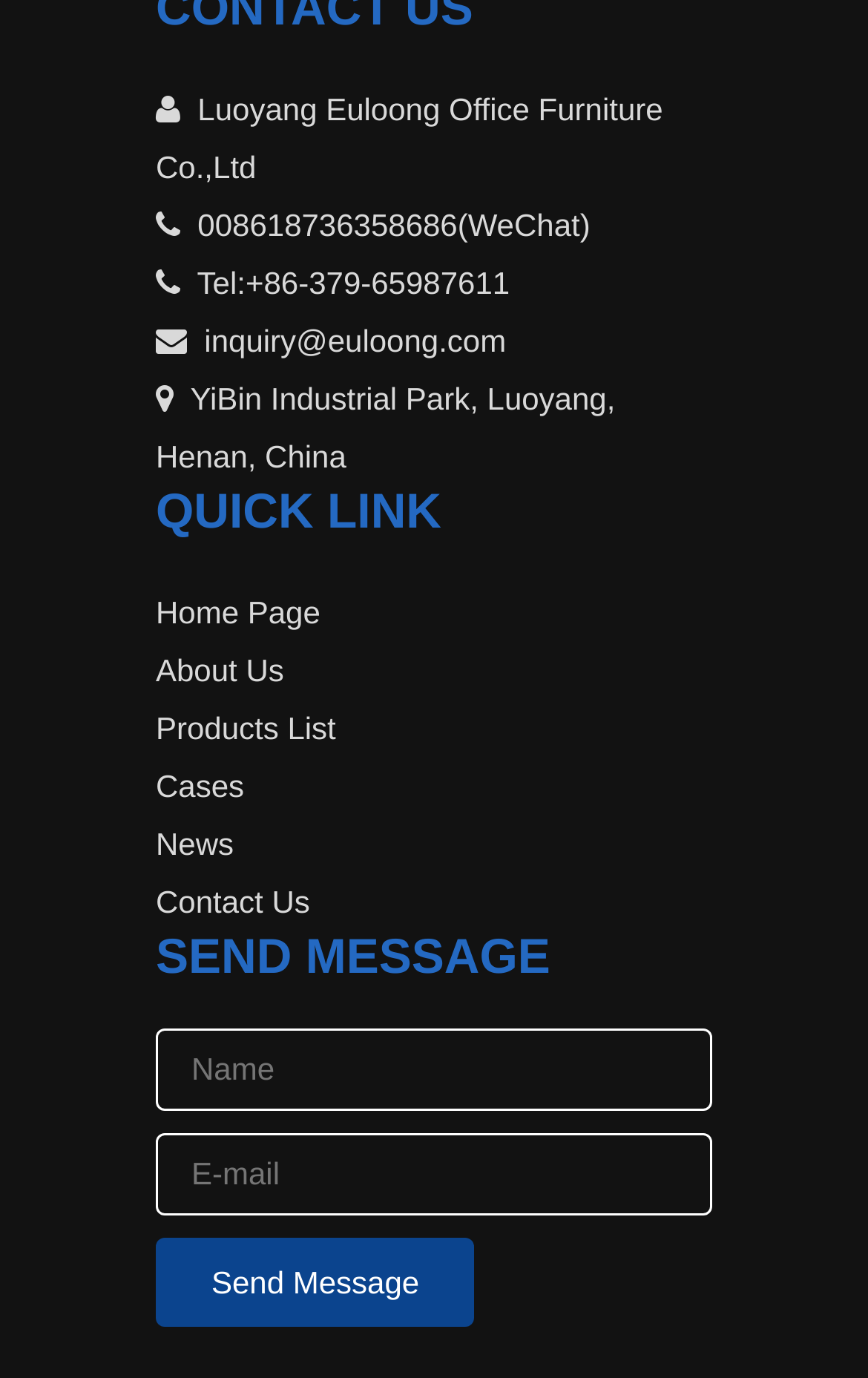Locate the bounding box of the UI element defined by this description: "Cases". The coordinates should be given as four float numbers between 0 and 1, formatted as [left, top, right, bottom].

[0.179, 0.557, 0.281, 0.583]